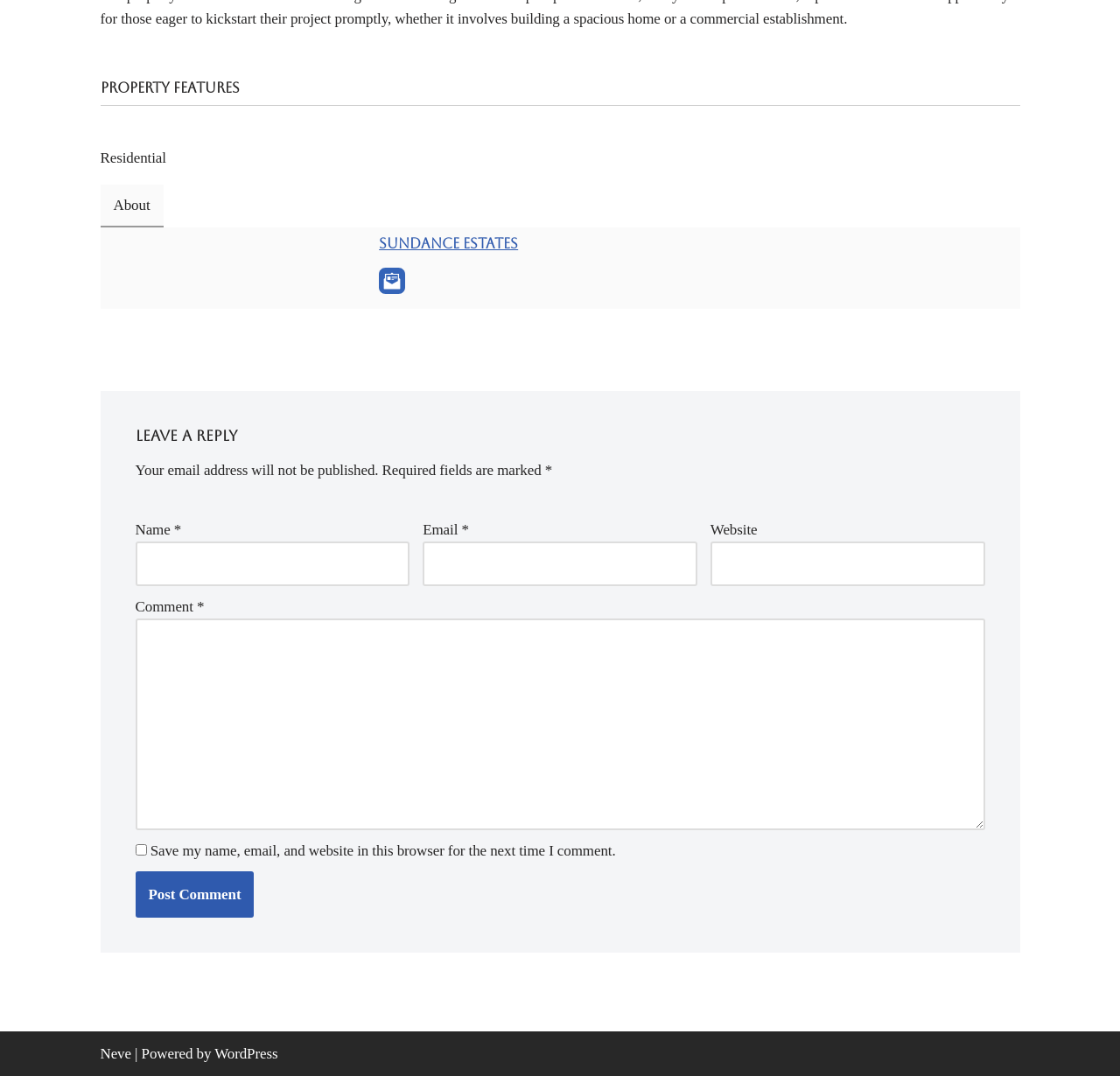Please identify the coordinates of the bounding box that should be clicked to fulfill this instruction: "Go to the 'Shop'".

None